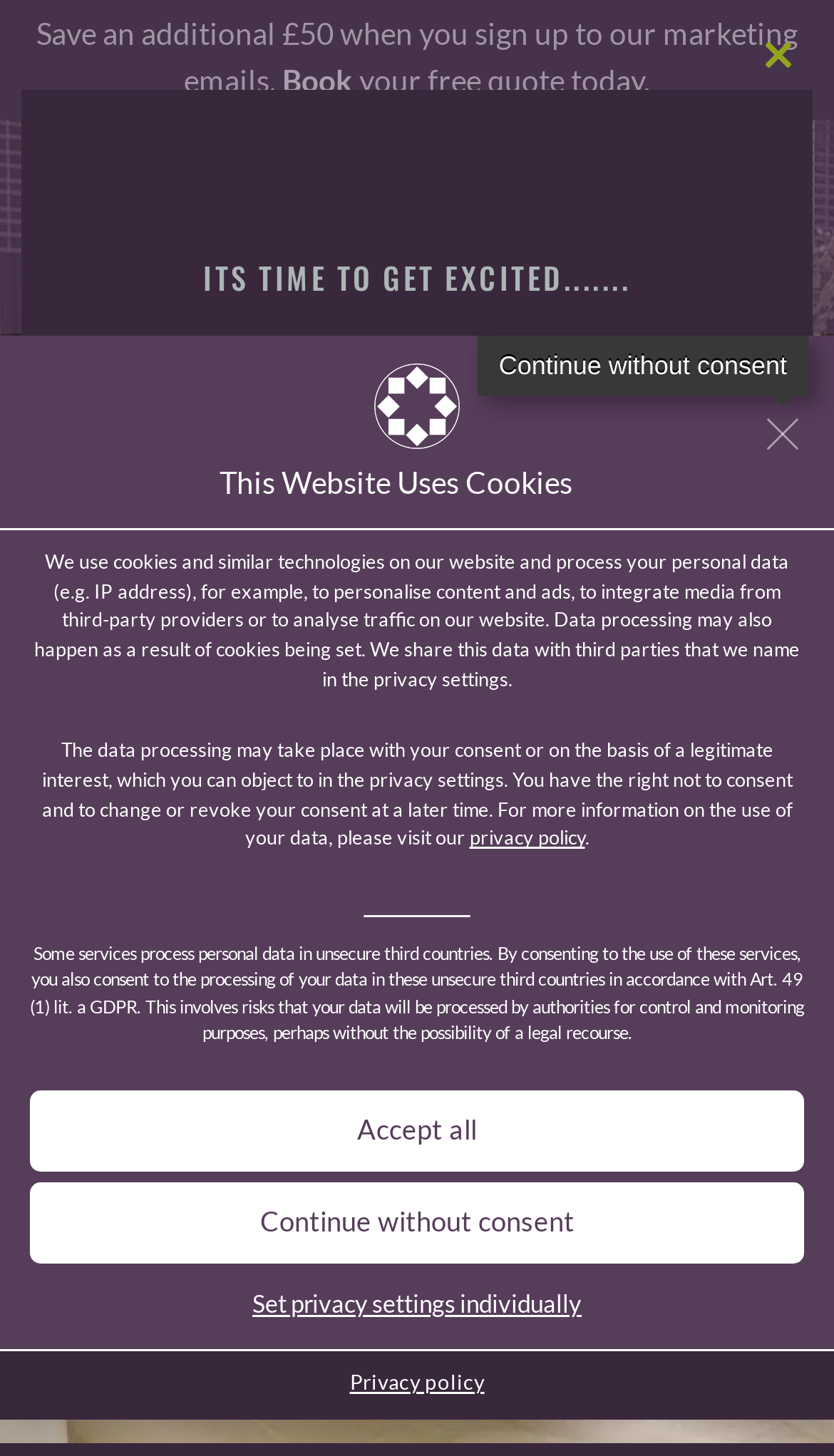Use the details in the image to answer the question thoroughly: 
What is the text on the button to close the modal?

The modal dialog has a button at the top right corner with the text 'Close this module', which allows the user to close the modal.